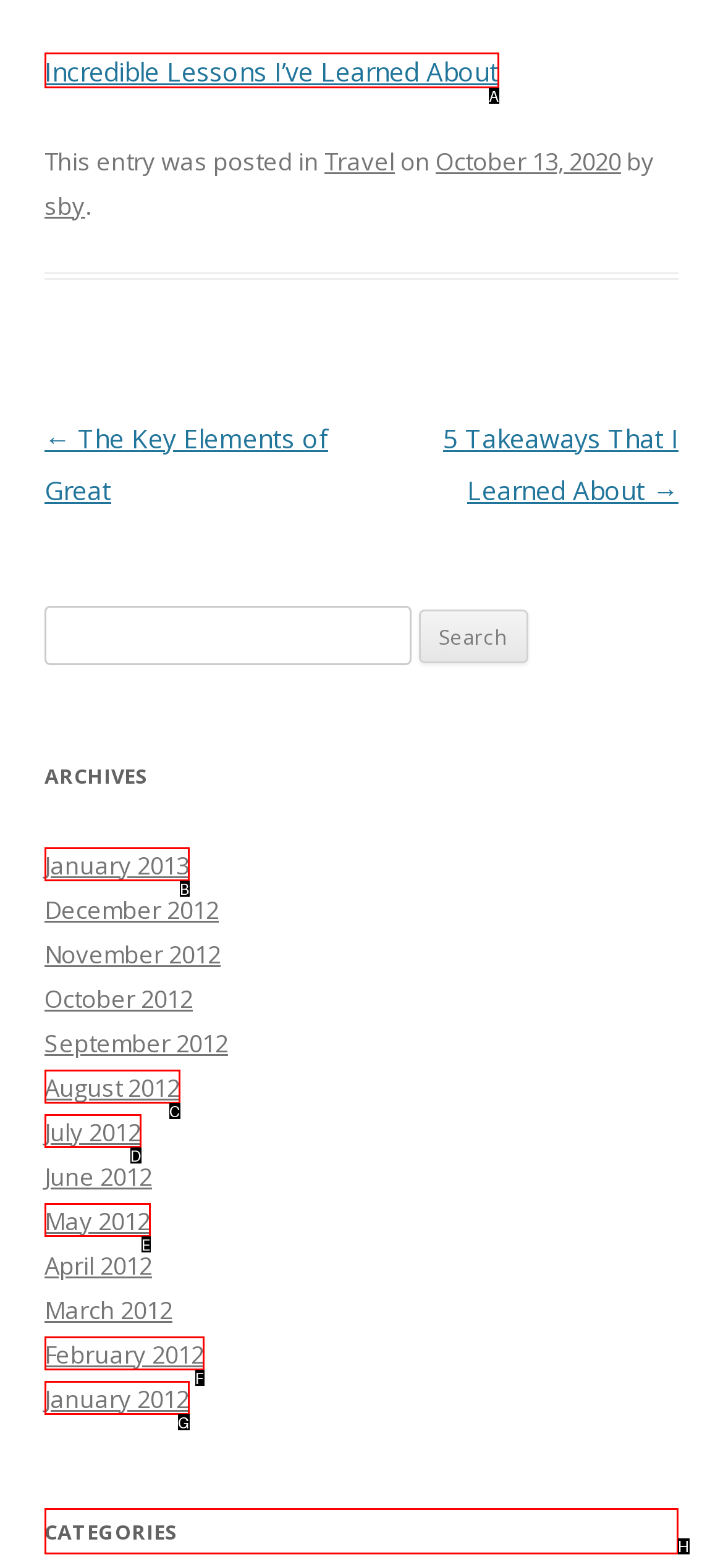Select the HTML element that needs to be clicked to perform the task: Learn more about 'ABOUT US'. Reply with the letter of the chosen option.

None